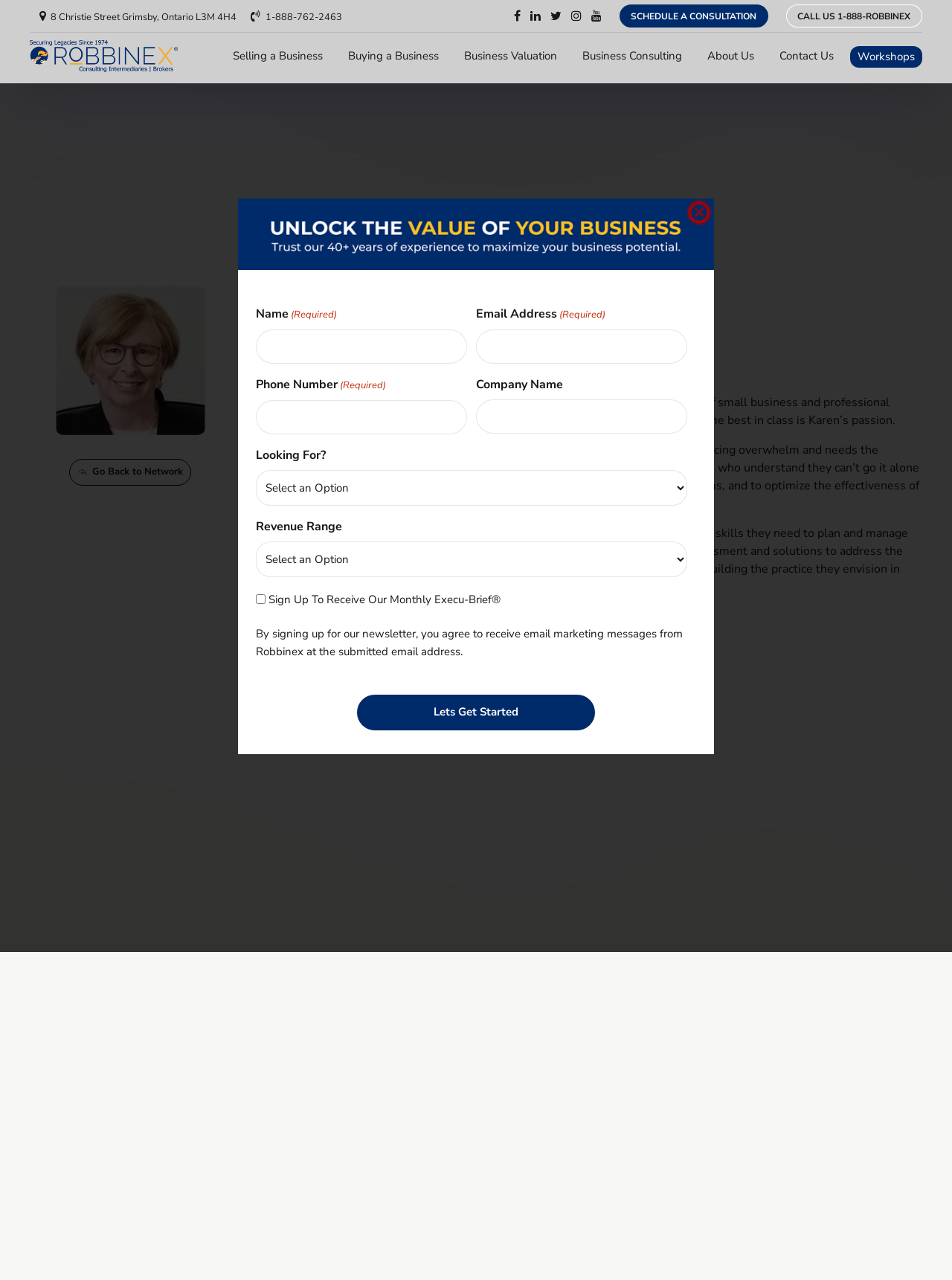Answer the question below with a single word or a brief phrase: 
What is the address of Robbinex?

8 Christie Street Grimsby, Ontario L3M 4H4